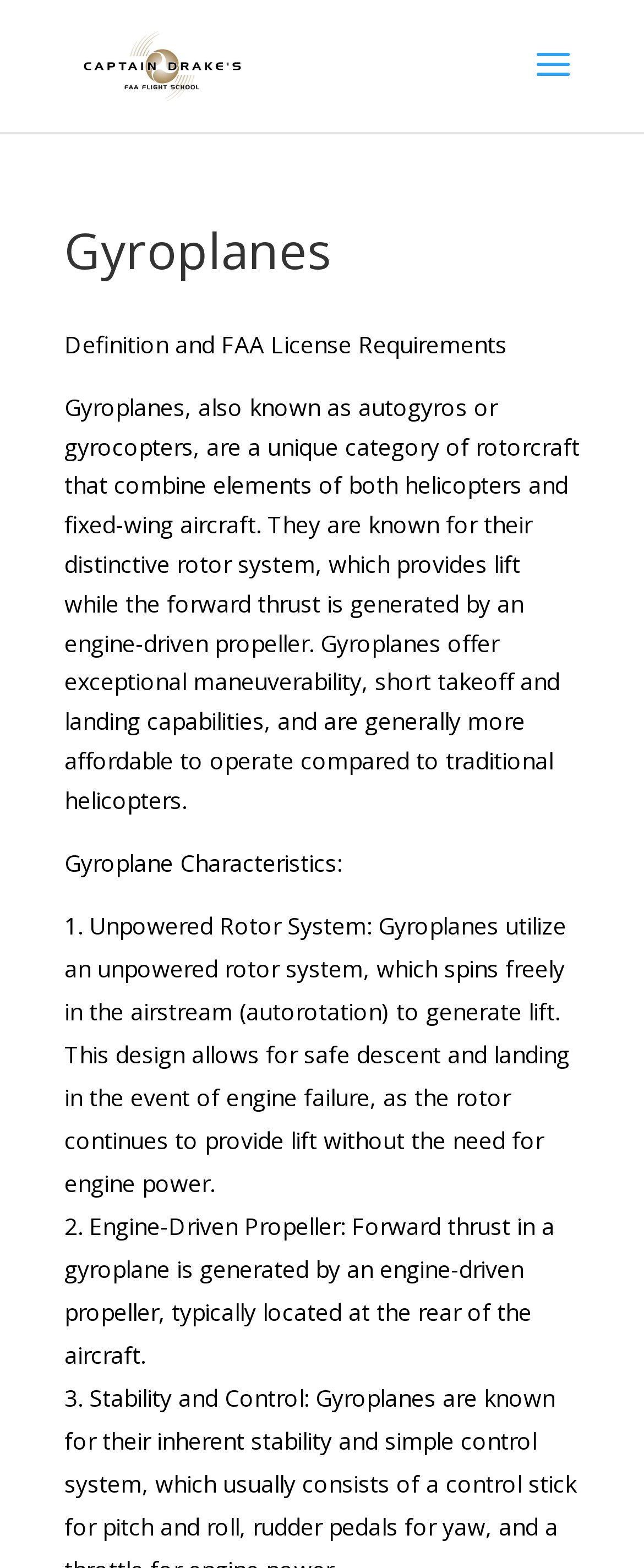What is the advantage of gyroplanes compared to traditional helicopters?
Please use the image to provide a one-word or short phrase answer.

More affordable to operate